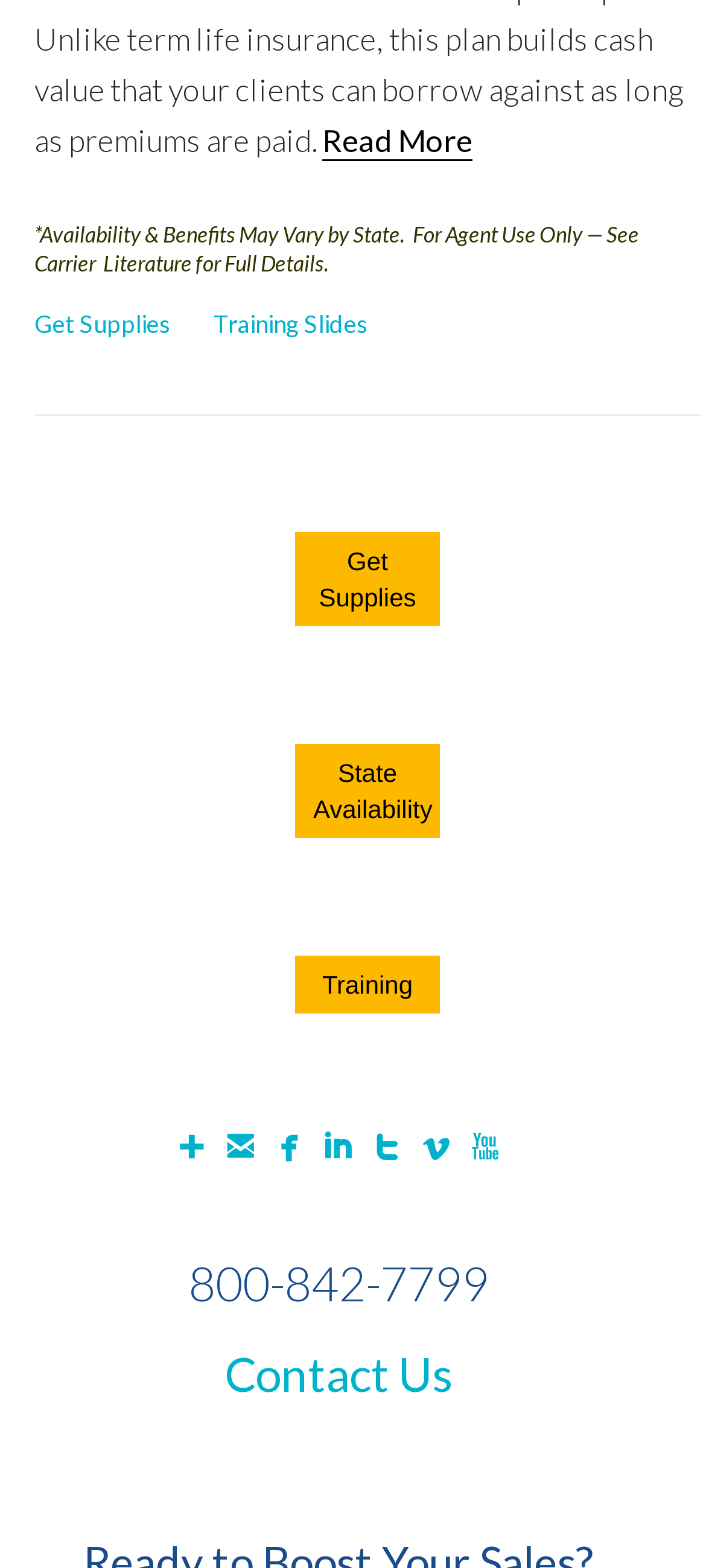What is the purpose of the 'Get Supplies' button?
Using the image as a reference, deliver a detailed and thorough answer to the question.

The 'Get Supplies' button is likely used to obtain or order supplies, as it is a prominent button on the page with a clear label.